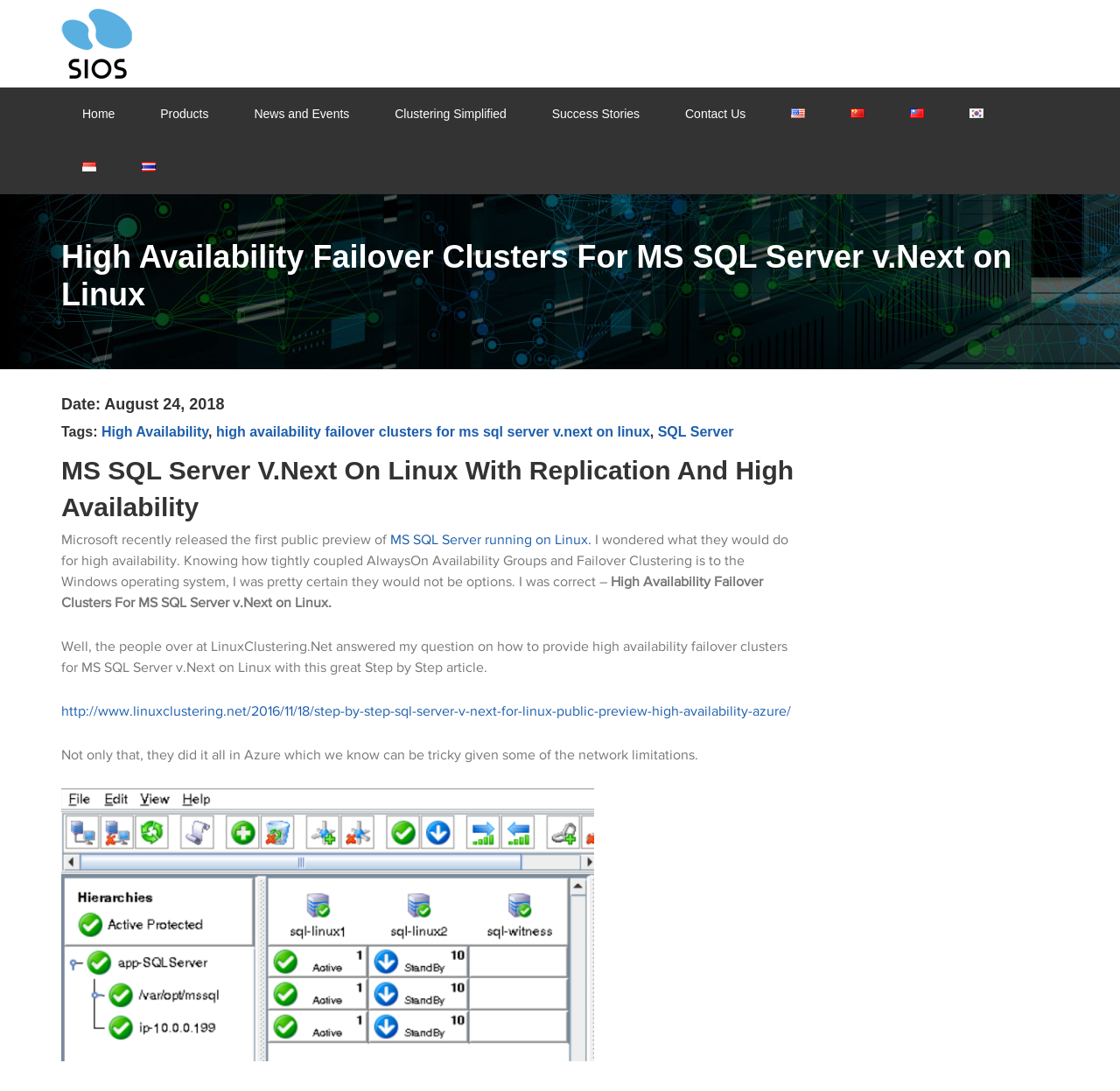Extract the main headline from the webpage and generate its text.

High Availability Failover Clusters For MS SQL Server v.Next on Linux